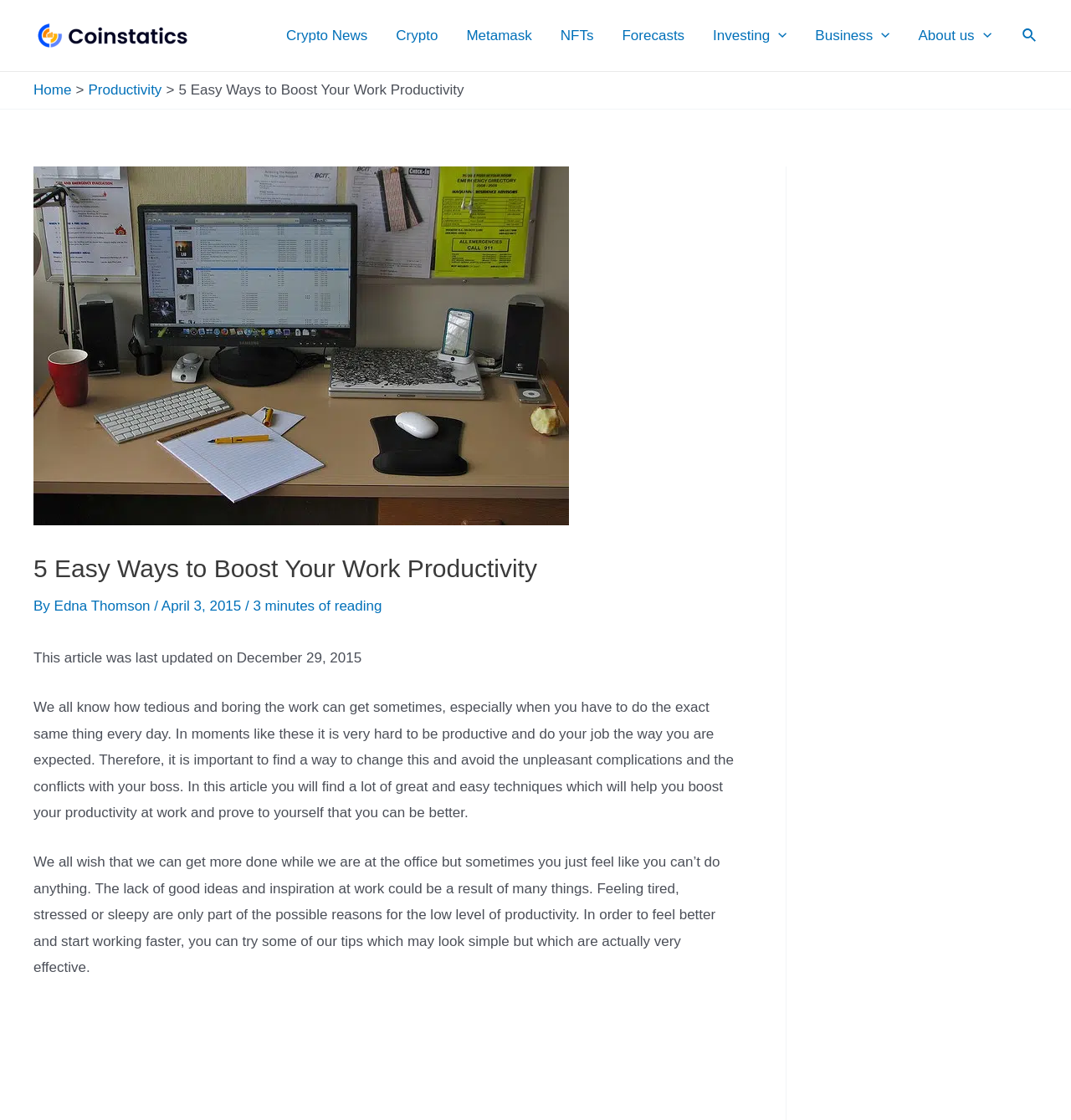Please locate the clickable area by providing the bounding box coordinates to follow this instruction: "Search for something".

[0.955, 0.022, 0.969, 0.041]